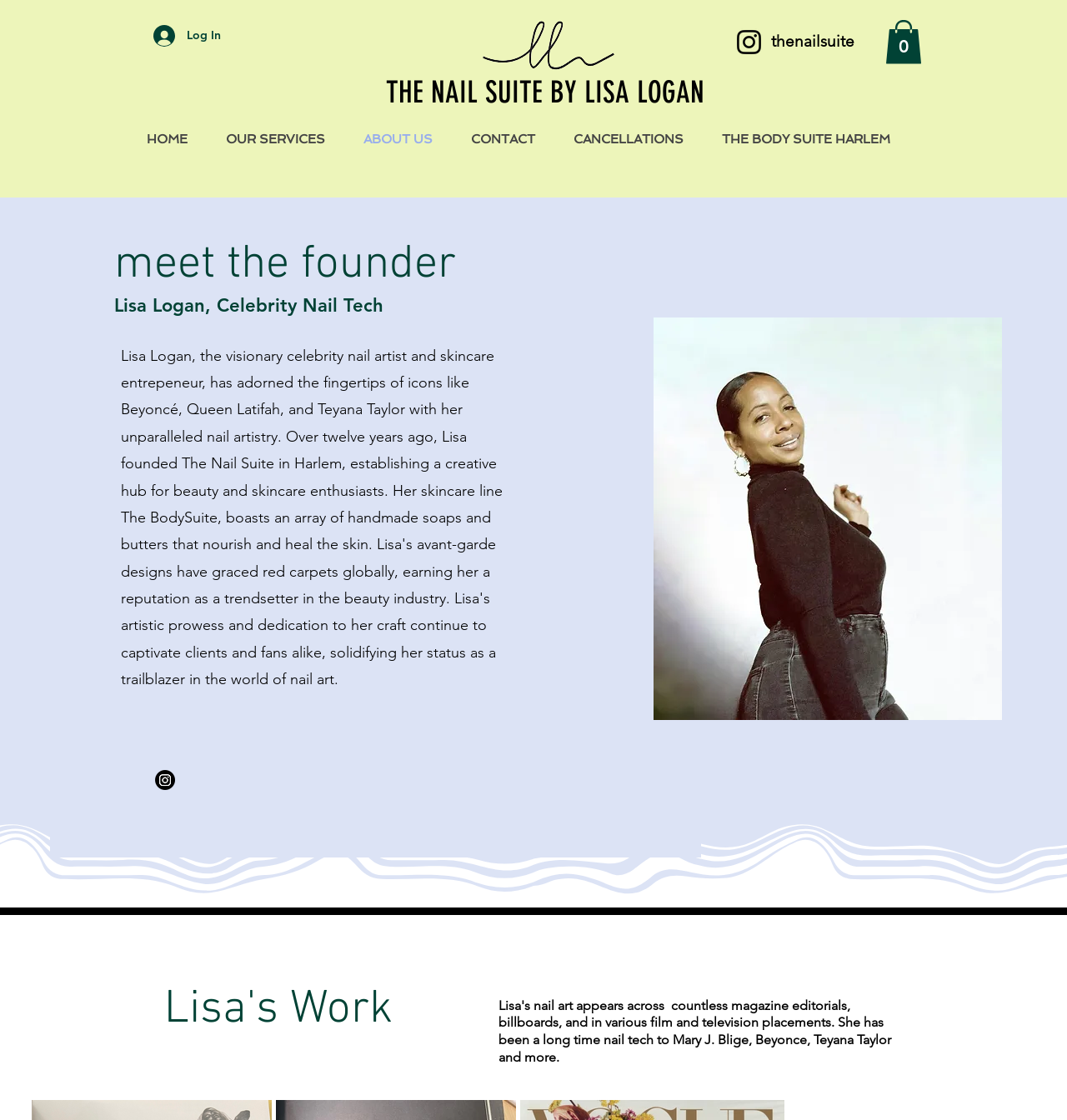Determine the bounding box coordinates for the HTML element described here: "0".

[0.83, 0.018, 0.864, 0.057]